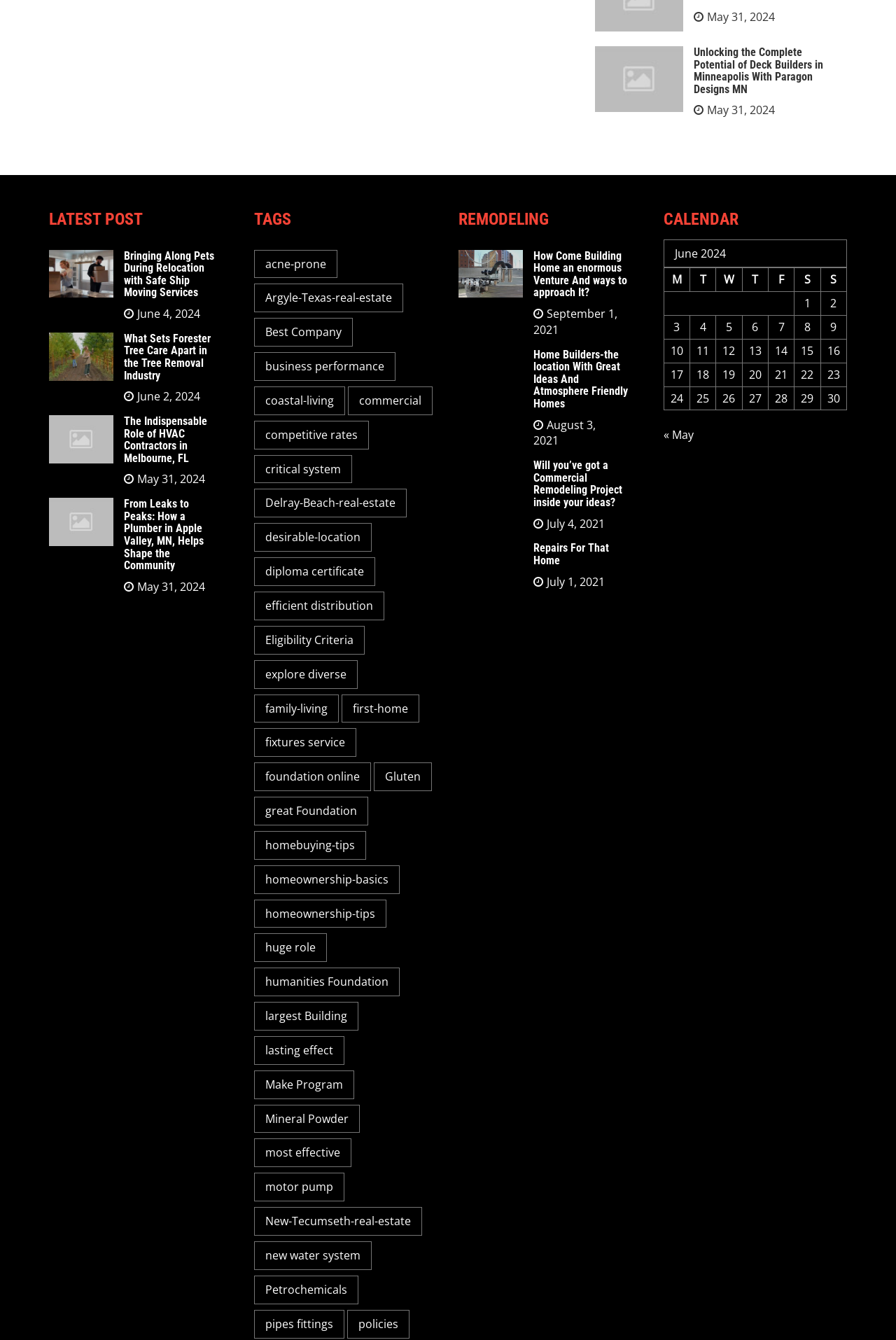Please find the bounding box coordinates of the element that must be clicked to perform the given instruction: "Click on the 'LATEST POST' heading". The coordinates should be four float numbers from 0 to 1, i.e., [left, top, right, bottom].

[0.055, 0.157, 0.26, 0.171]